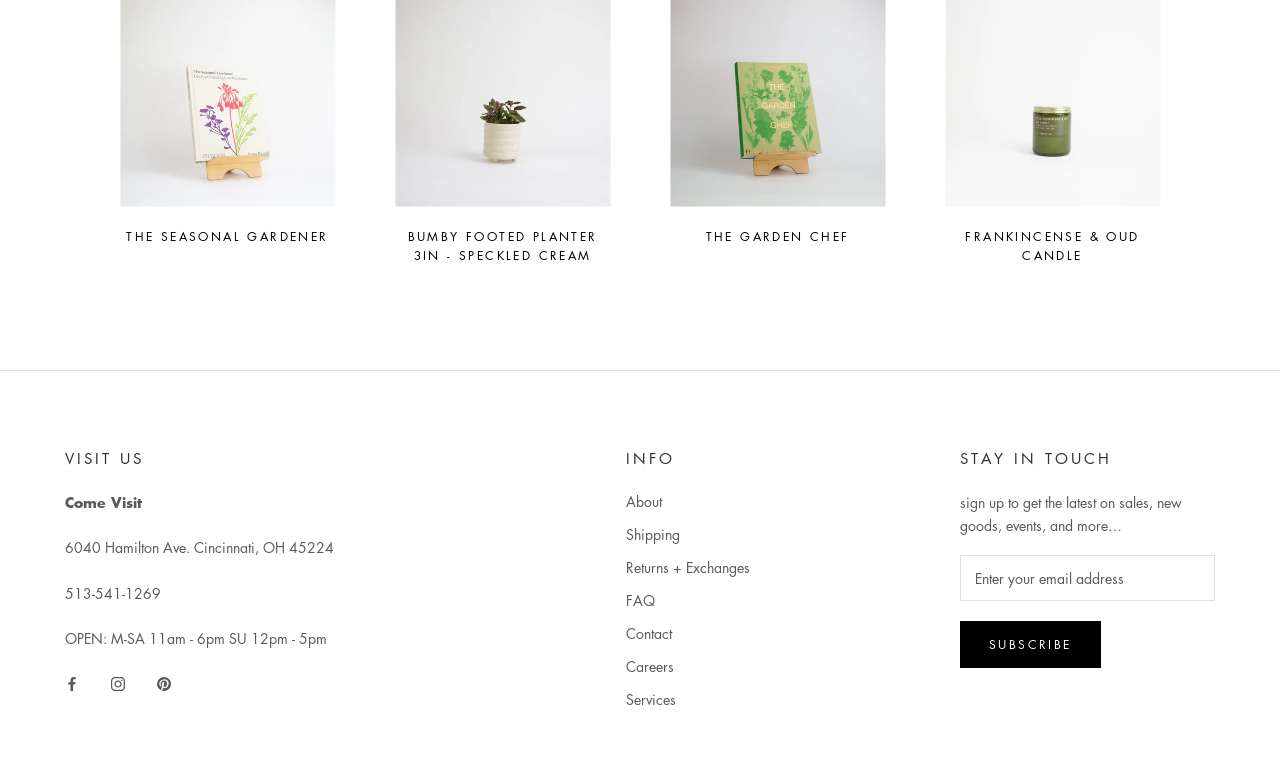Using the description: "Frankincense & Oud Candle", identify the bounding box of the corresponding UI element in the screenshot.

[0.754, 0.292, 0.89, 0.339]